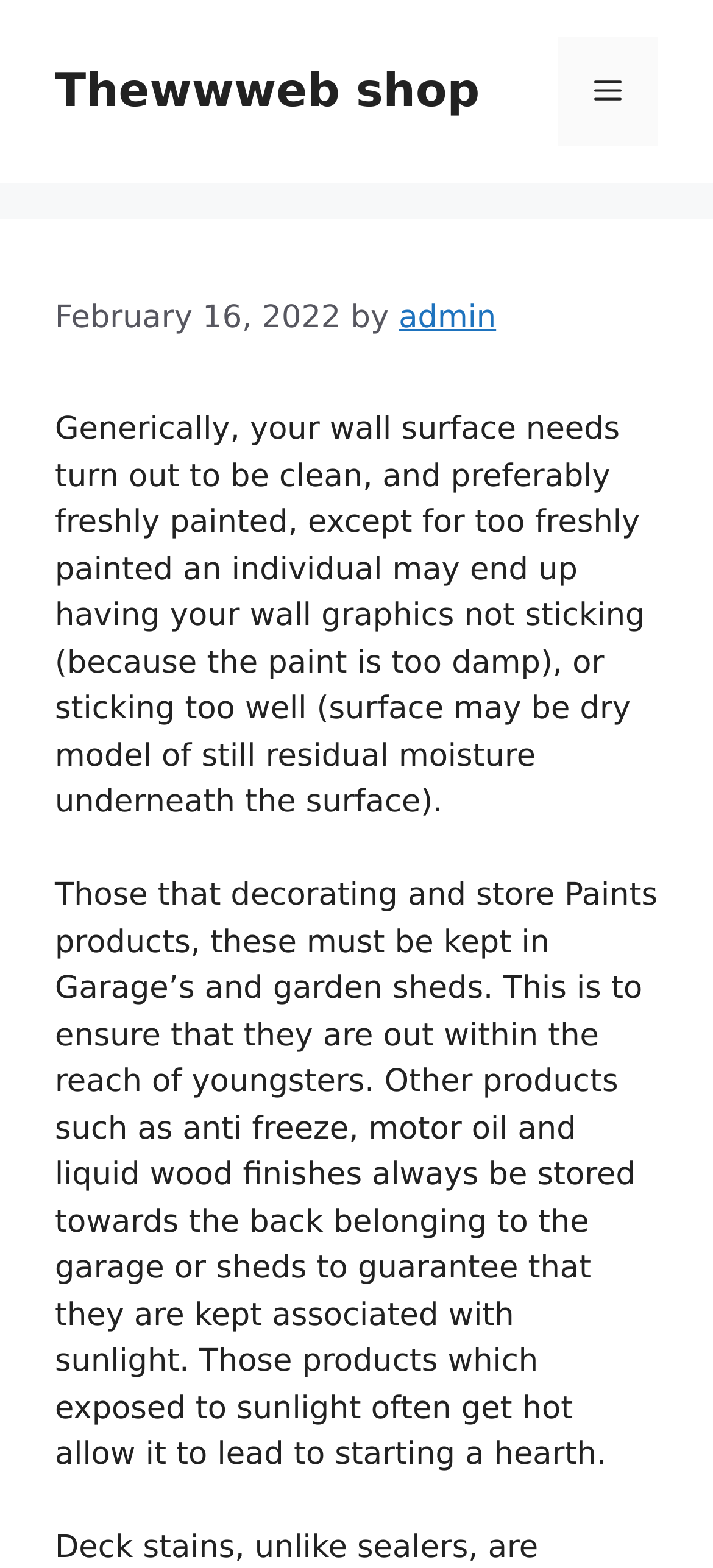What is the recommended state of the wall surface for wall graphics?
Refer to the image and provide a detailed answer to the question.

I found this information by reading the static text in the webpage, which advises that the wall surface needs to be clean and preferably freshly painted, except for too freshly painted, in order for wall graphics to stick properly.